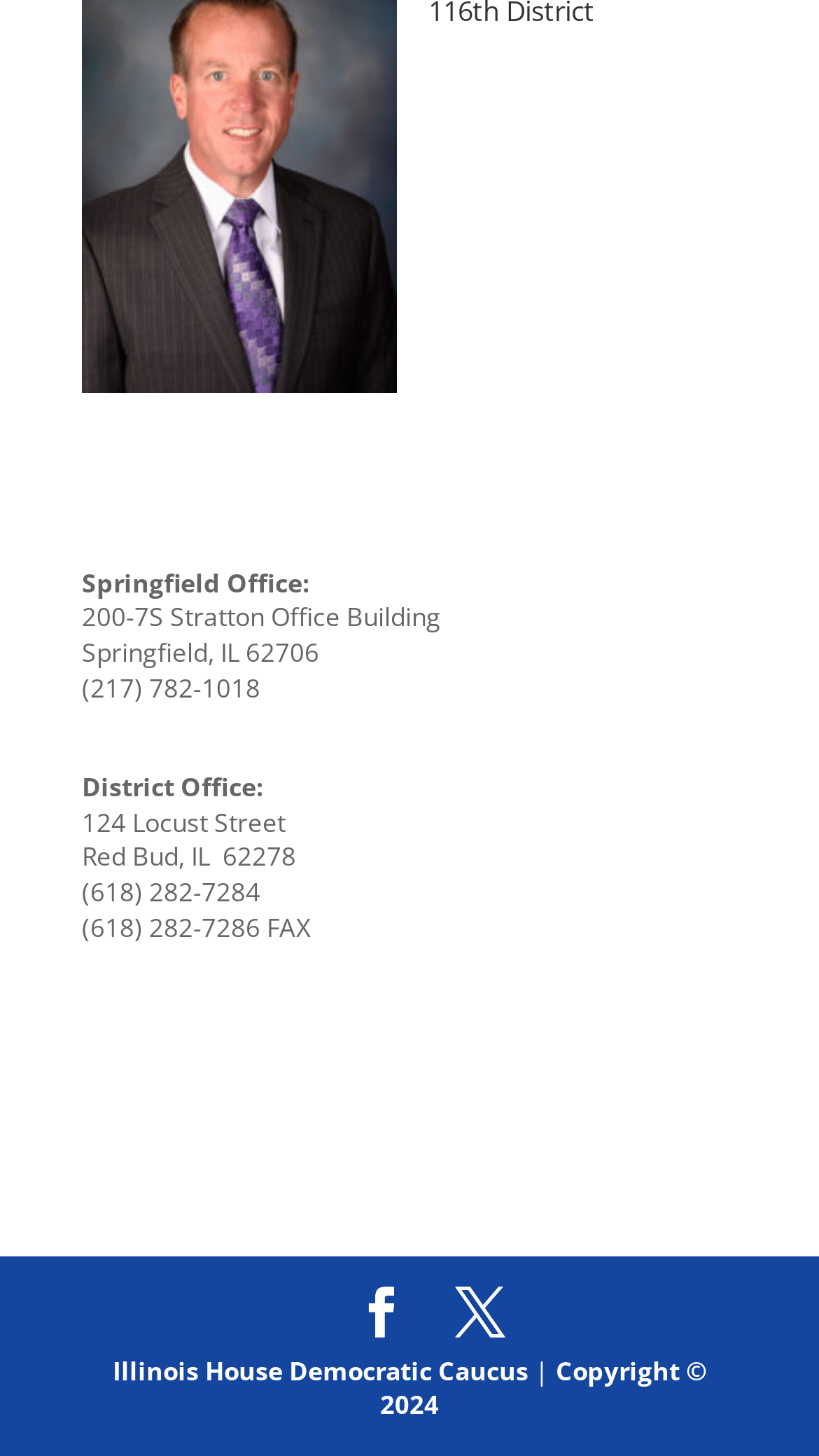What is the copyright year mentioned on the webpage?
From the image, respond using a single word or phrase.

2024